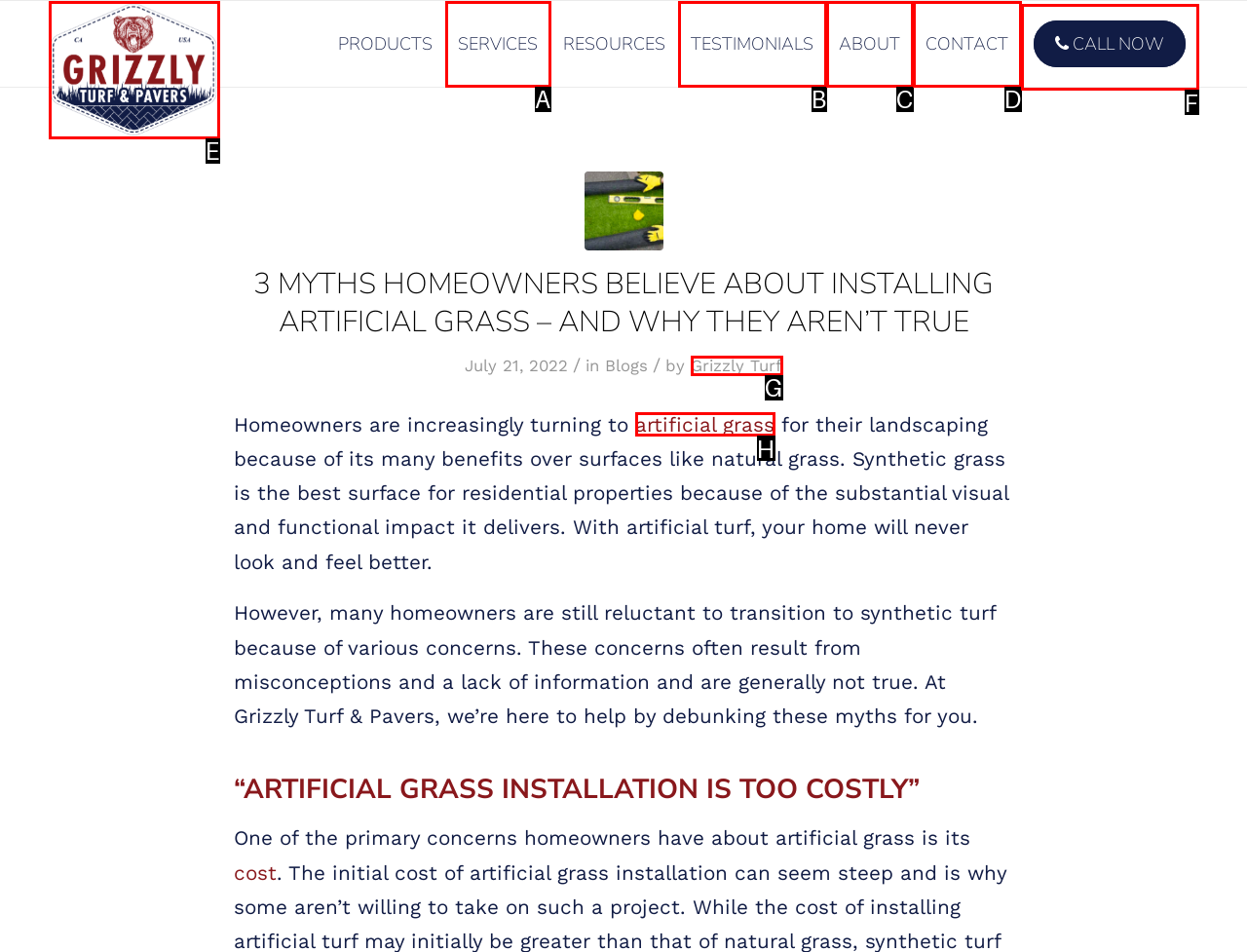Indicate which lettered UI element to click to fulfill the following task: Call now using the phone icon
Provide the letter of the correct option.

F